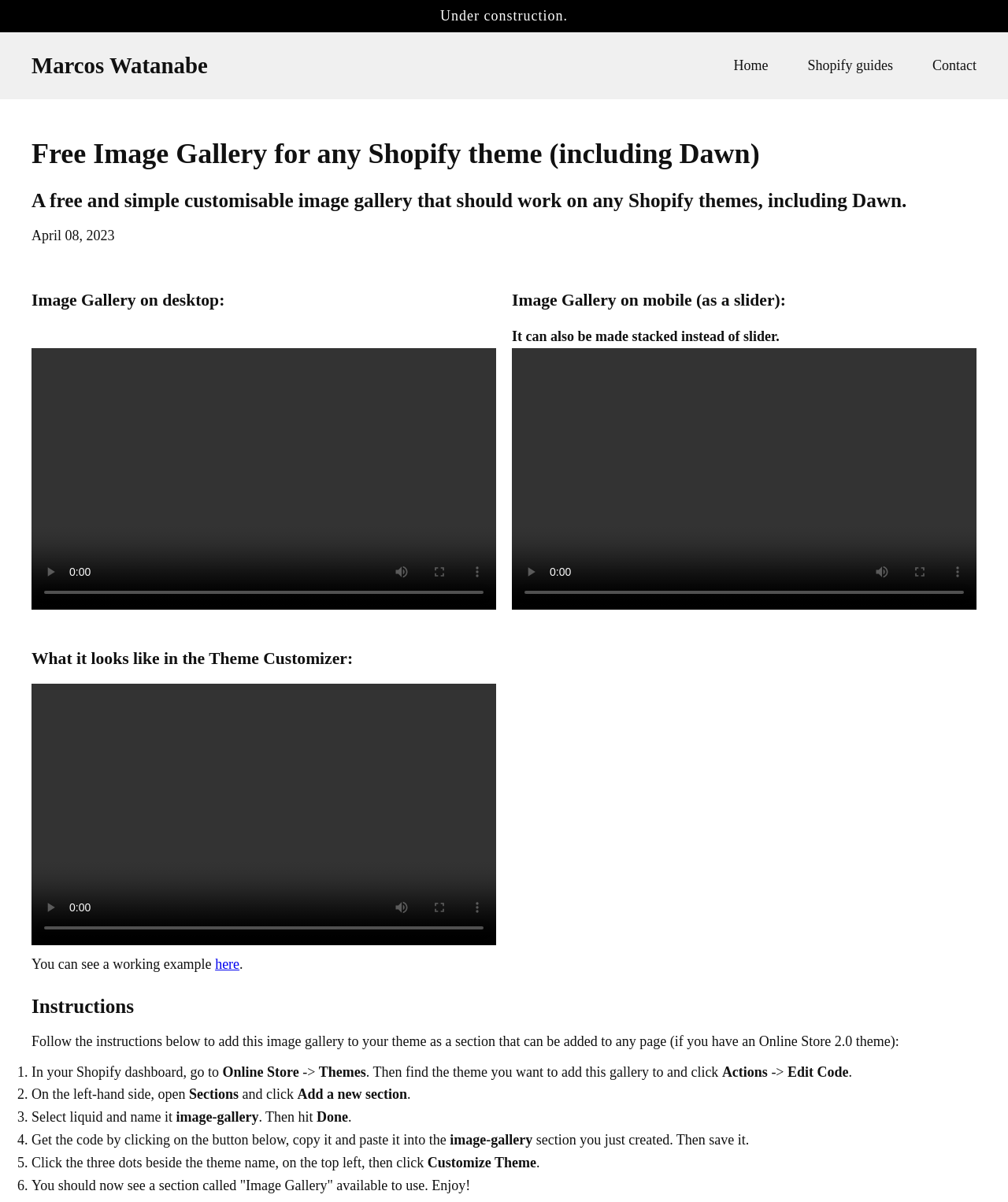Construct a comprehensive caption that outlines the webpage's structure and content.

This webpage is about a free image gallery for Shopify themes, including Dawn. At the top, there is a heading that reads "Image Gallery for any Shopify theme (including Dawn)" and a subheading that describes the gallery as a free and simple customizable image gallery. Below this, there is a notice that says "Under construction."

The page has a navigation menu at the top with links to "Home", "Shopify guides", and "Contact". Below the navigation menu, there are three sections that showcase the image gallery on desktop, mobile, and in the Theme Customizer.

In the desktop section, there is a video player with play, mute, and full-screen buttons, as well as a video time scrubber. Below the video player, there is a heading that reads "Image Gallery on desktop:" and a brief description.

The mobile section is similar to the desktop section, but with a different layout. It also has a video player with play, mute, and full-screen buttons, as well as a video time scrubber. There is a heading that reads "Image Gallery on mobile (as a slider):" and a brief description.

The Theme Customizer section also has a video player with play, mute, and full-screen buttons, as well as a video time scrubber. There is a heading that reads "What it looks like in the Theme Customizer:" and a brief description.

Below these sections, there is a paragraph that says "You can see a working example here." and a heading that reads "Instructions". The instructions are a step-by-step guide on how to add the image gallery to a Shopify theme. The guide consists of six steps, each with a list marker and a brief description. The steps include instructions on how to access the theme code, create a new section, and paste the code into the section.